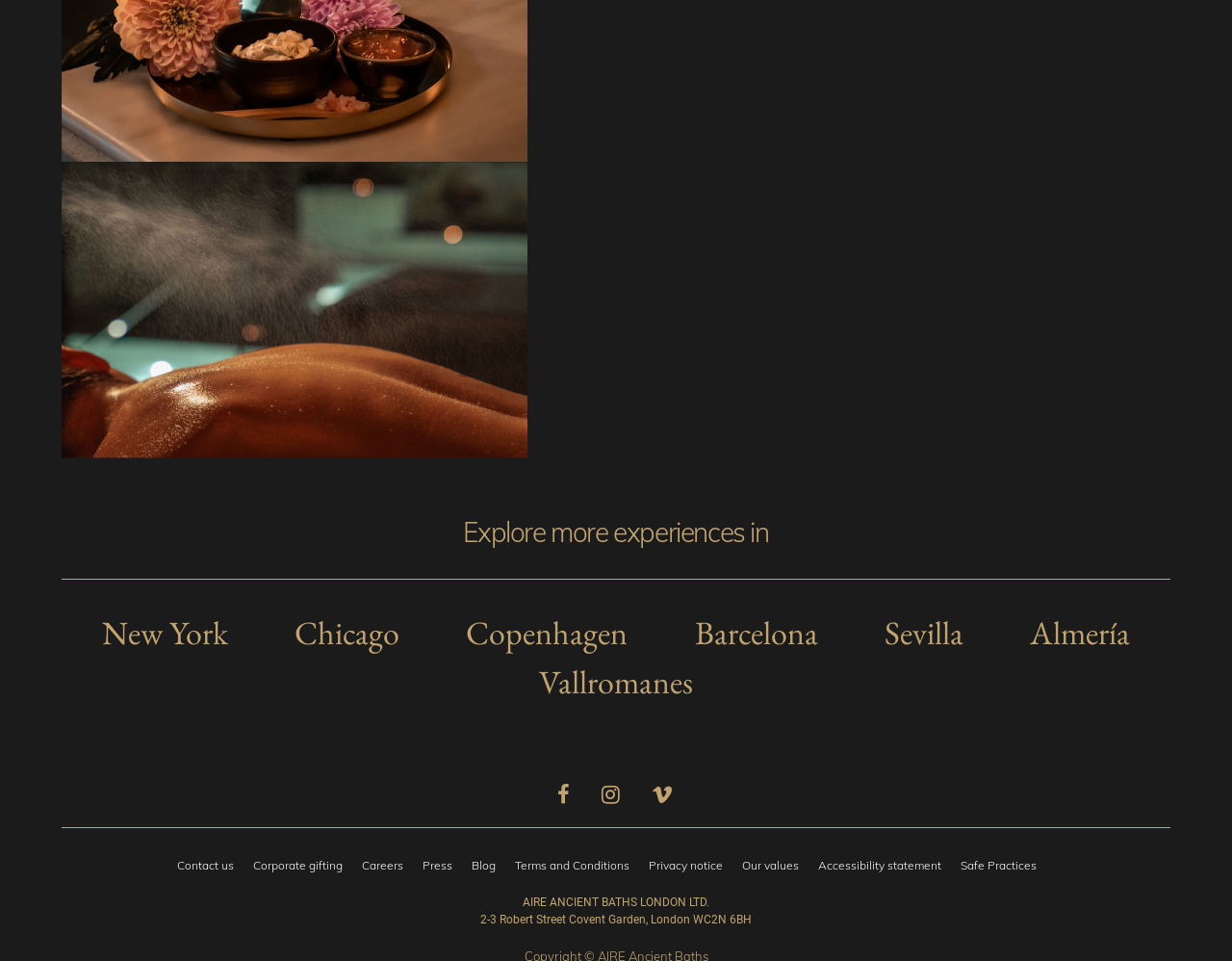Please look at the image and answer the question with a detailed explanation: How many cities are listed for experiences?

I counted the number of city links listed under the heading 'Explore more experiences in', which are New York, Chicago, Copenhagen, Barcelona, Sevilla, Almería, and Vallromanes.